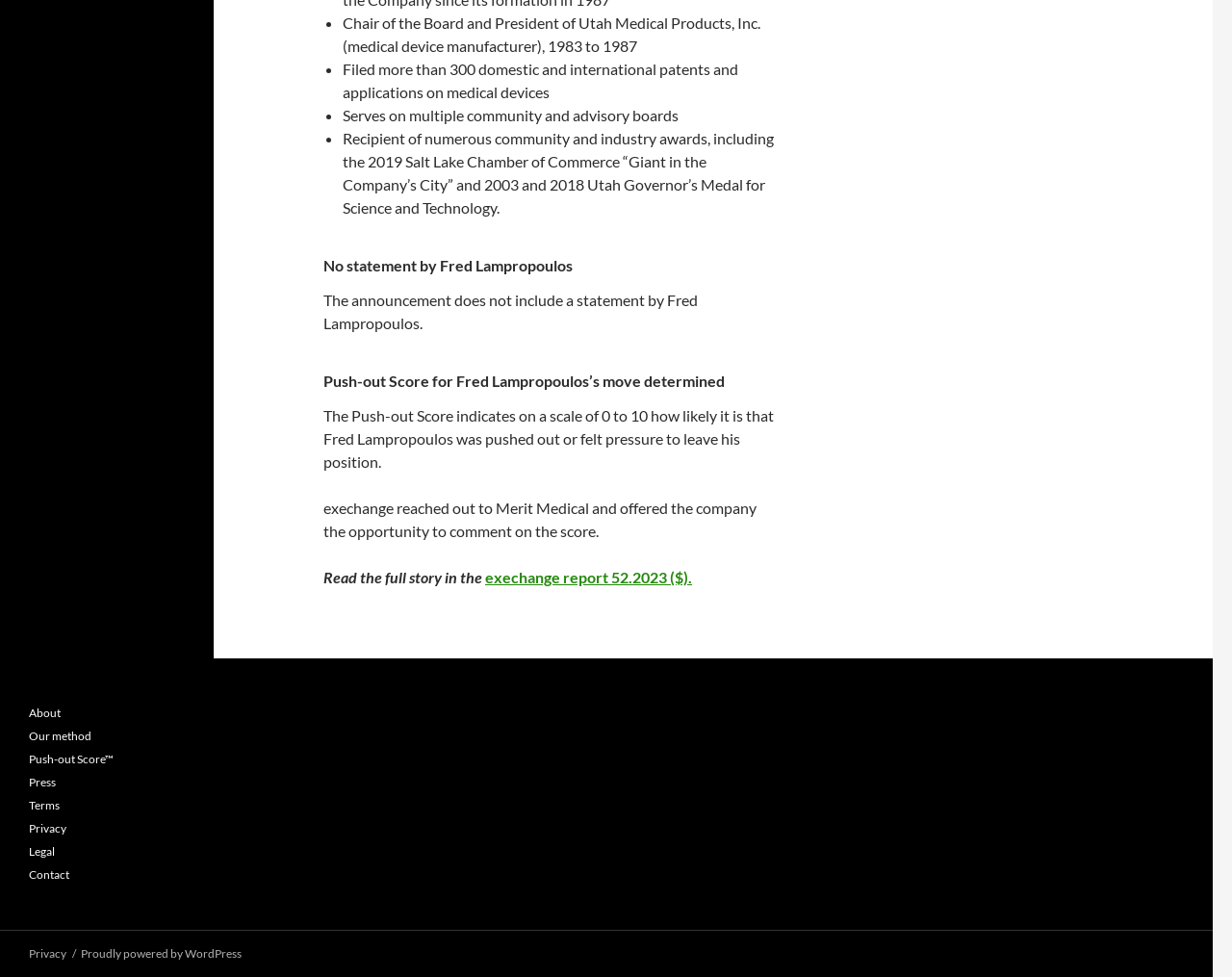Locate the bounding box of the UI element described by: "Proudly powered by WordPress" in the given webpage screenshot.

[0.066, 0.968, 0.196, 0.983]